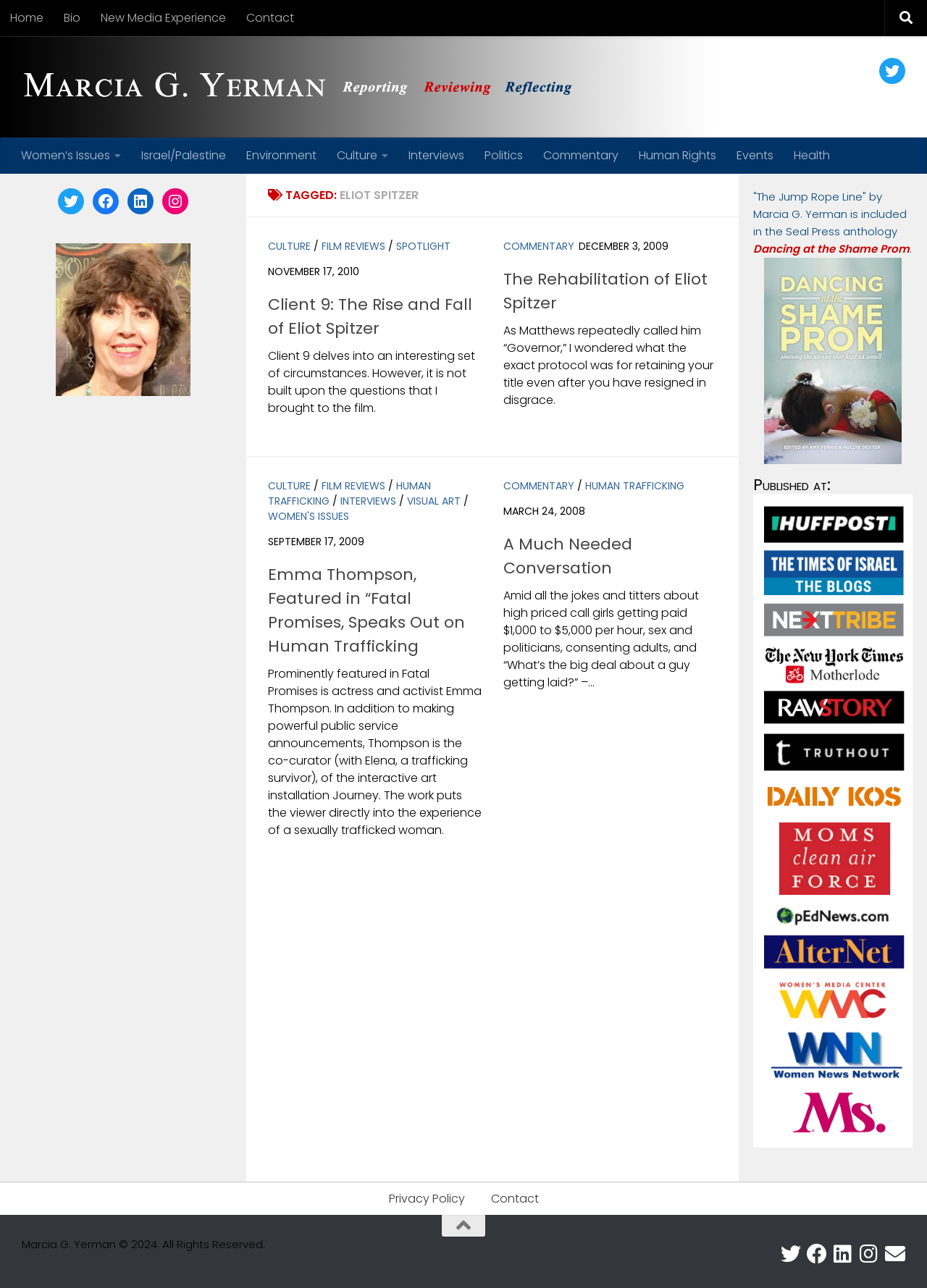What is the name of the author of this webpage? Analyze the screenshot and reply with just one word or a short phrase.

Marcia G. Yerman